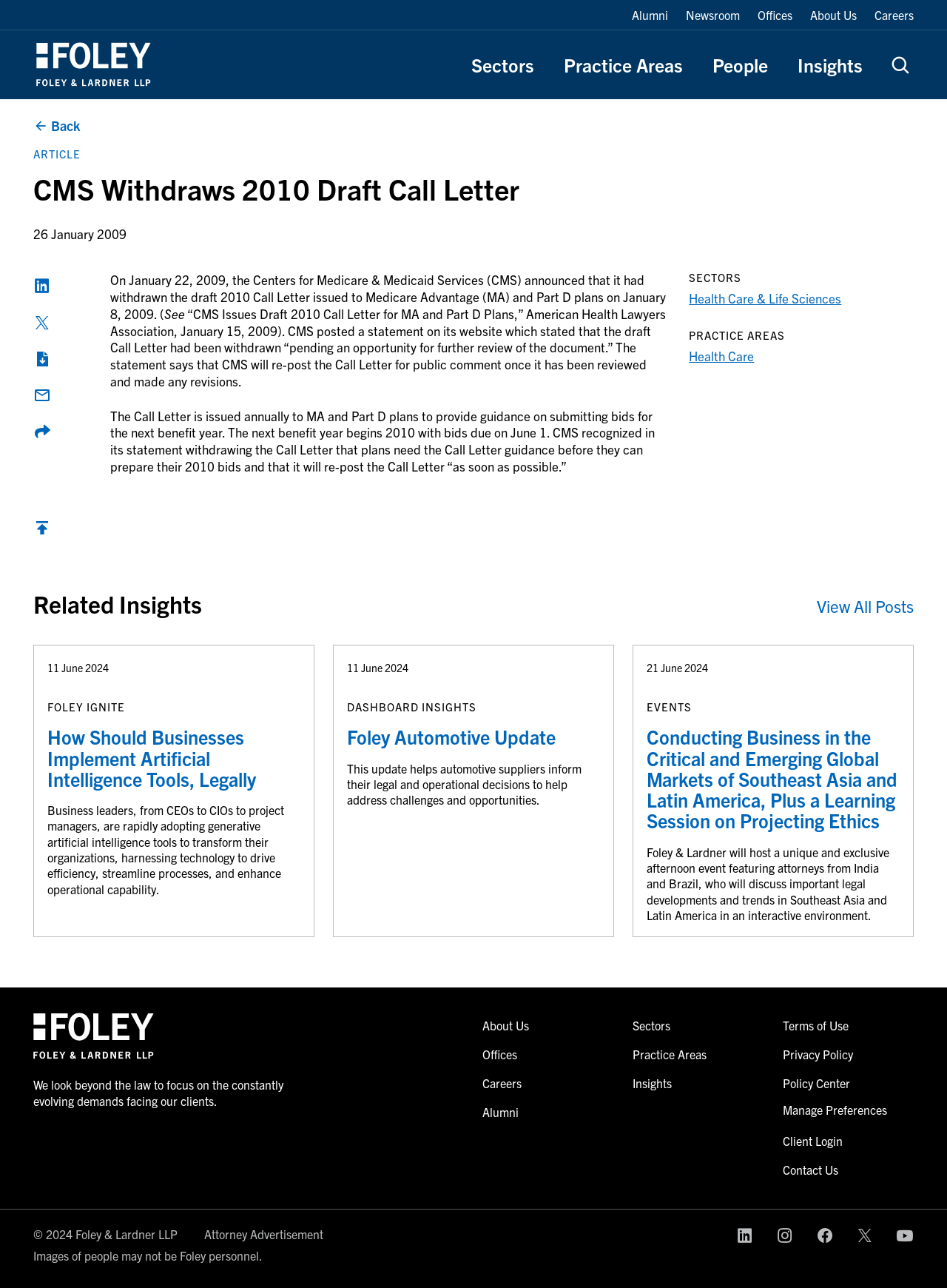What are the sectors mentioned on the webpage?
Analyze the screenshot and provide a detailed answer to the question.

I found the answer by looking at the section on the right side of the webpage, which lists various sectors, including Health Care & Life Sciences.